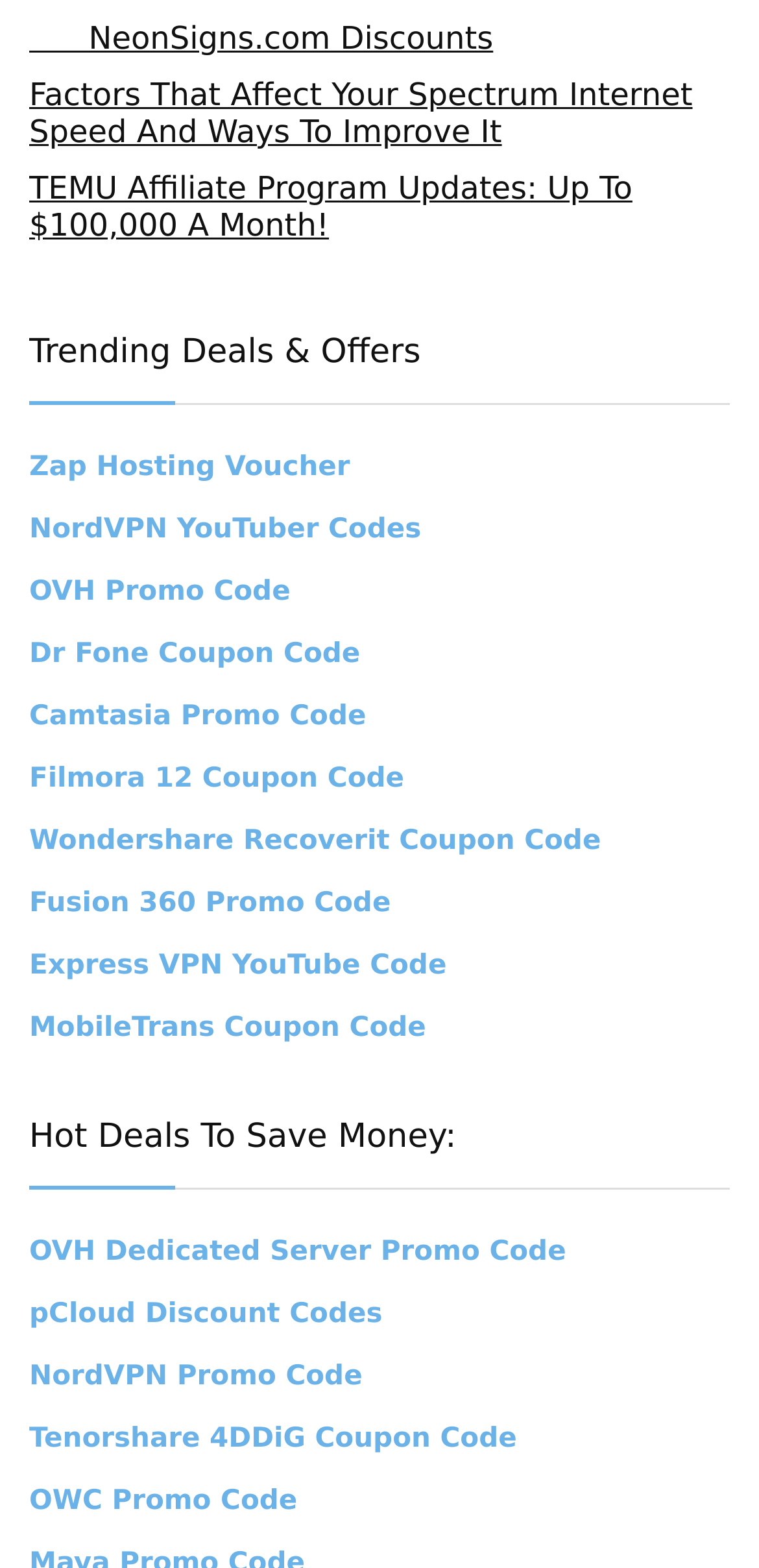Please locate the bounding box coordinates for the element that should be clicked to achieve the following instruction: "Explore the TEMU Affiliate Program". Ensure the coordinates are given as four float numbers between 0 and 1, i.e., [left, top, right, bottom].

[0.038, 0.108, 0.833, 0.155]